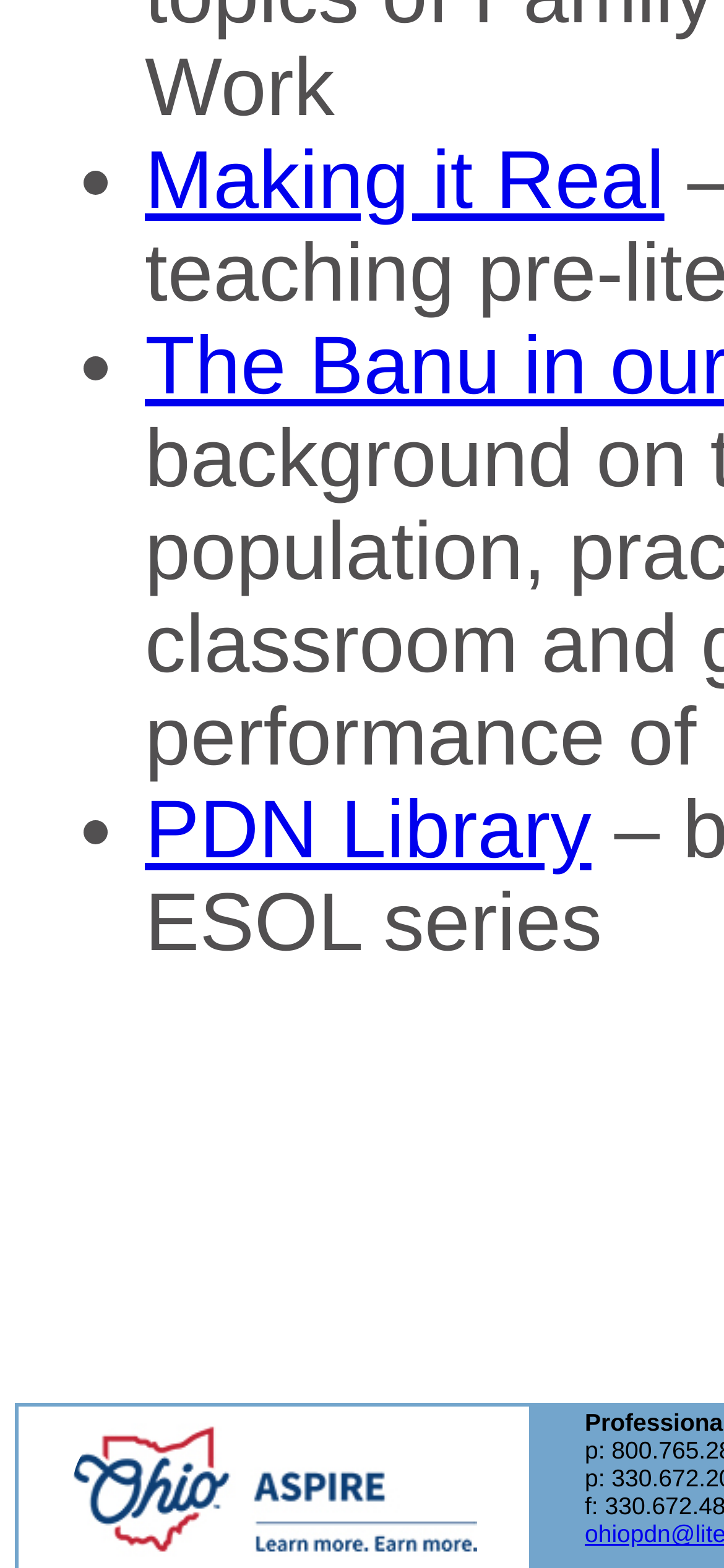What is the text of the link that contains 'Ohio Aspire'?
Your answer should be a single word or phrase derived from the screenshot.

PDN Library